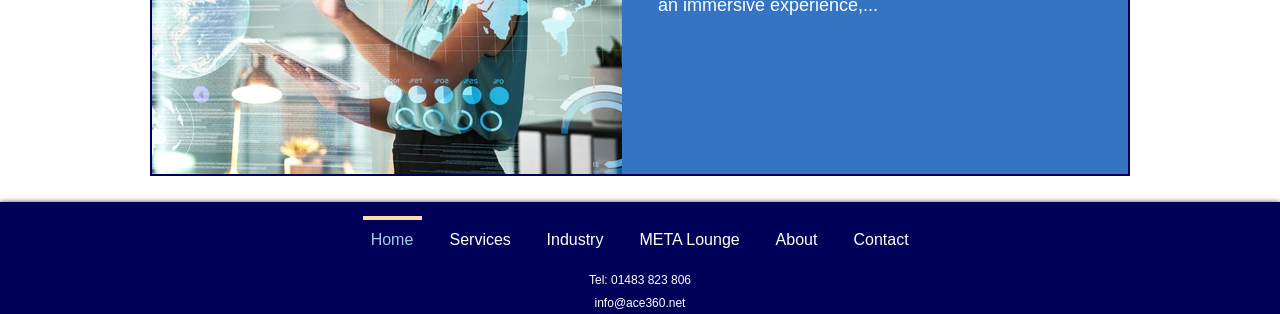Give the bounding box coordinates for the element described as: "Spotify".

None